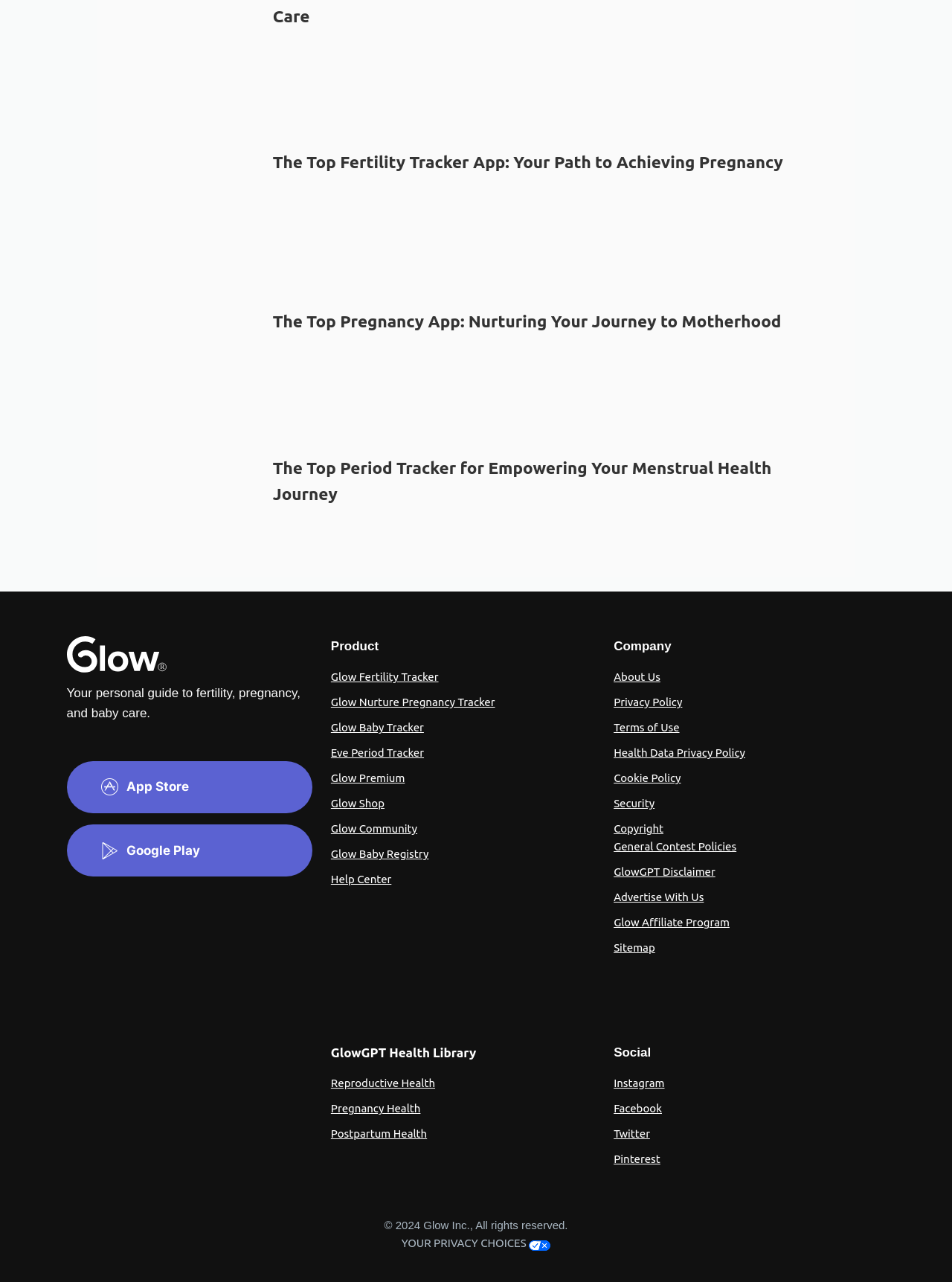Point out the bounding box coordinates of the section to click in order to follow this instruction: "Explore the Glow Fertility Tracker".

[0.348, 0.523, 0.461, 0.533]